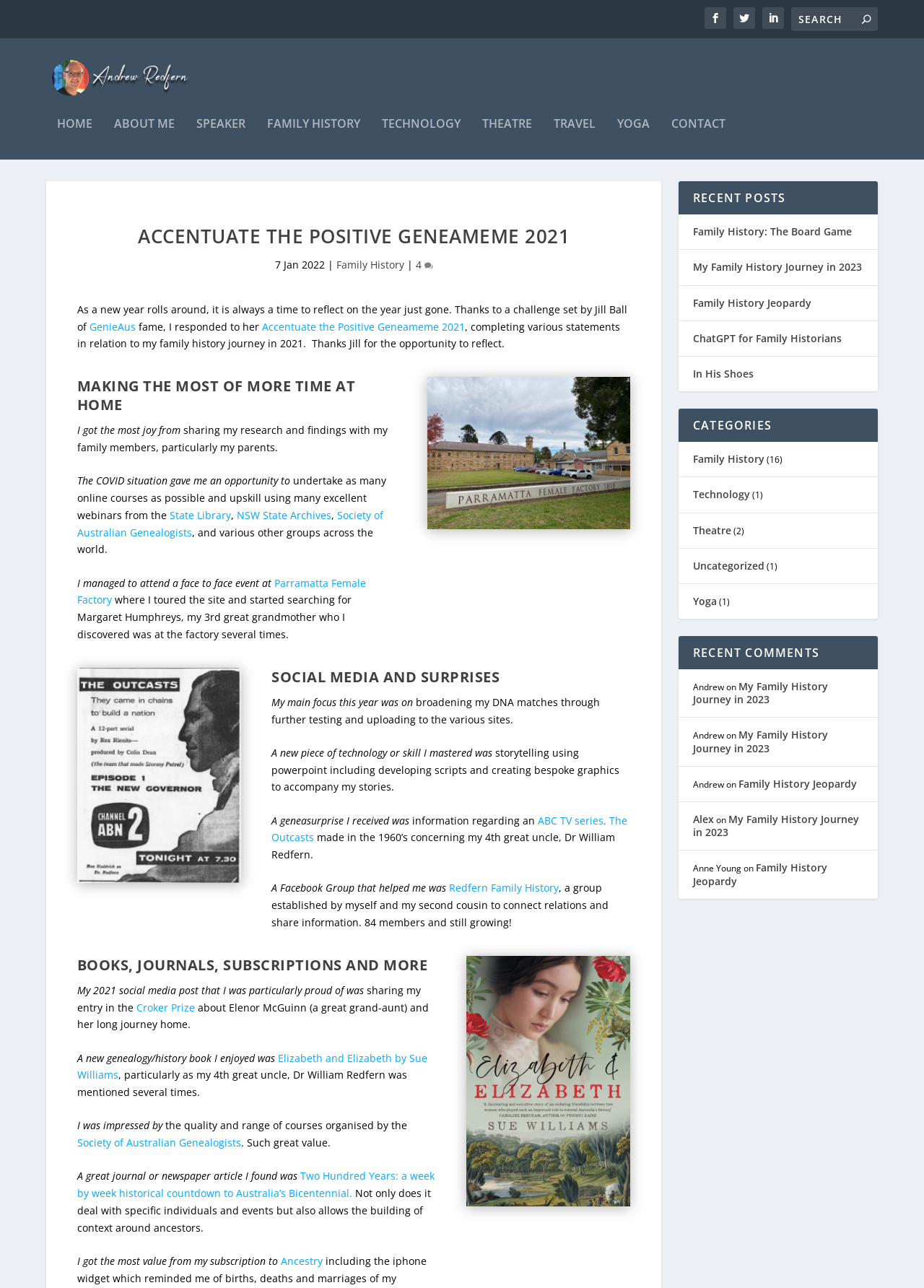Determine the bounding box coordinates of the clickable area required to perform the following instruction: "Click on the link to Family History". The coordinates should be represented as four float numbers between 0 and 1: [left, top, right, bottom].

[0.364, 0.206, 0.437, 0.216]